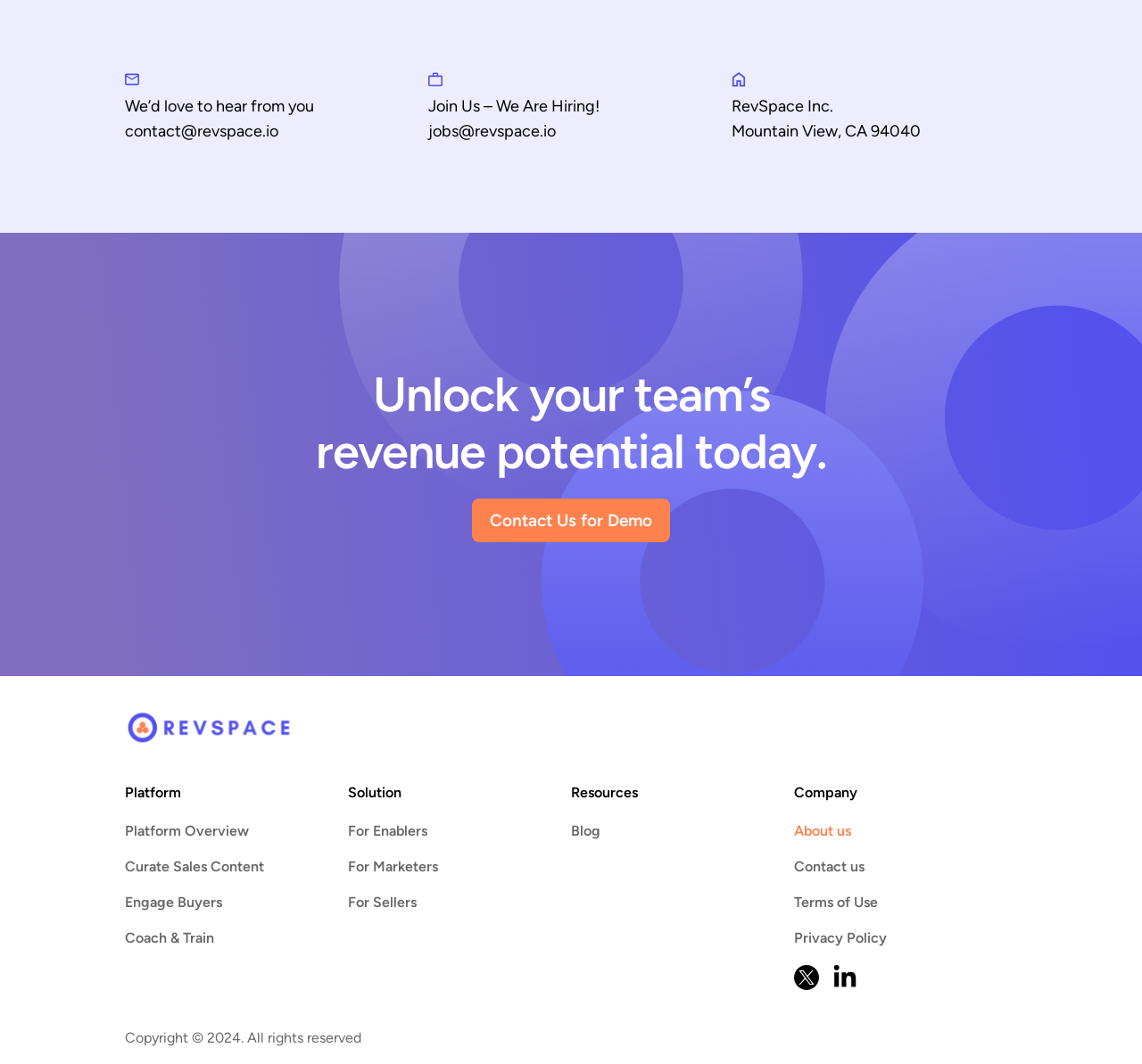What is the purpose of the 'Contact Us for Demo' link?
Make sure to answer the question with a detailed and comprehensive explanation.

The 'Contact Us for Demo' link is located below the heading 'Unlock your team’s revenue potential today.' which suggests that the link is related to the product or service offered by the company. Therefore, the purpose of the link is to request a demo of the product or service.